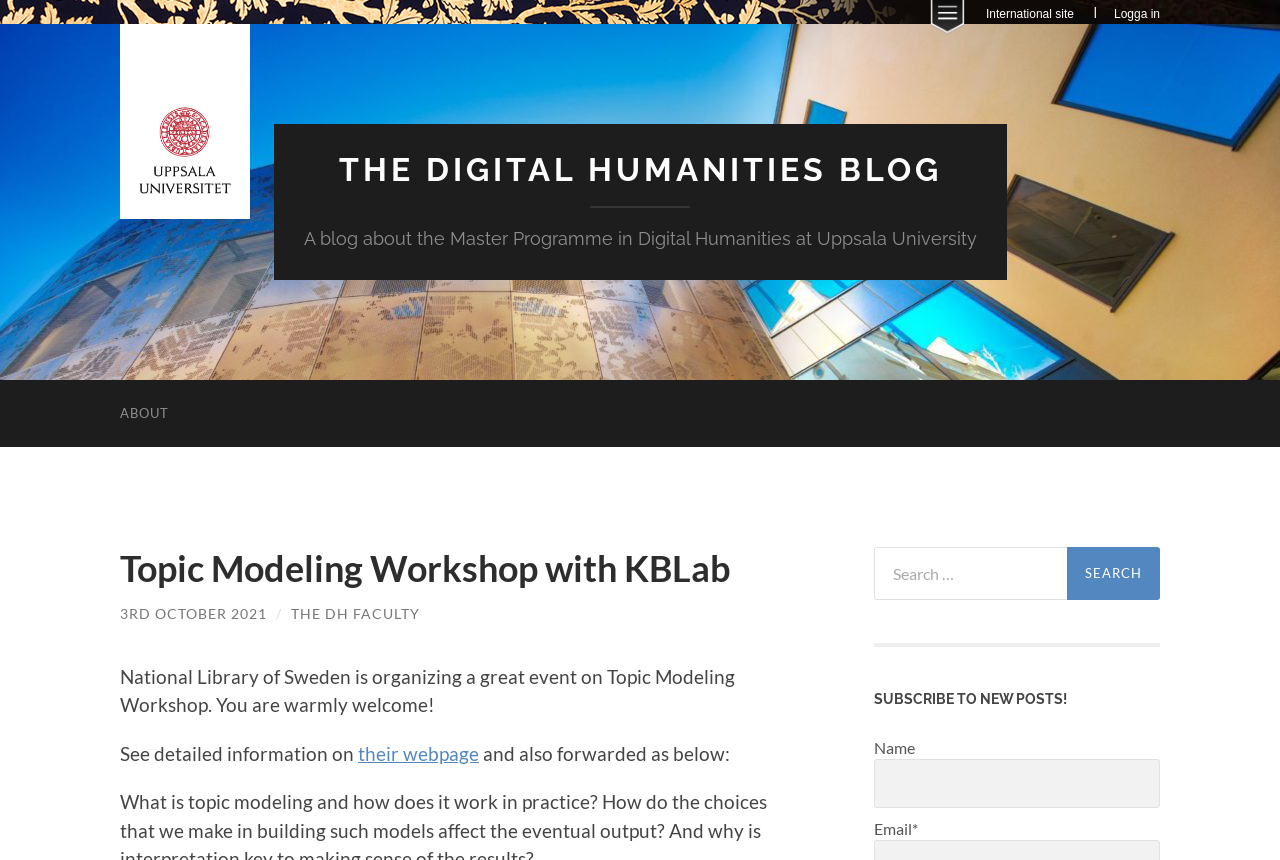Please mark the bounding box coordinates of the area that should be clicked to carry out the instruction: "subscribe to new posts".

[0.683, 0.802, 0.906, 0.822]